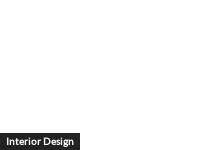Analyze the image and provide a detailed caption.

The image features a caption titled "Interior Design," suggesting a focus on topics related to the aesthetics and functionality of interior spaces. This could encompass various elements such as style trends, color palettes, furniture selection, or innovative design concepts. The design of the caption is simple yet effective, likely emphasizing clarity and readability, aligning with contemporary design principles that value minimalism and elegance in text presentation. This image is likely part of a broader discussion or article related to interior design, highlighting its importance in creating harmonious living environments.